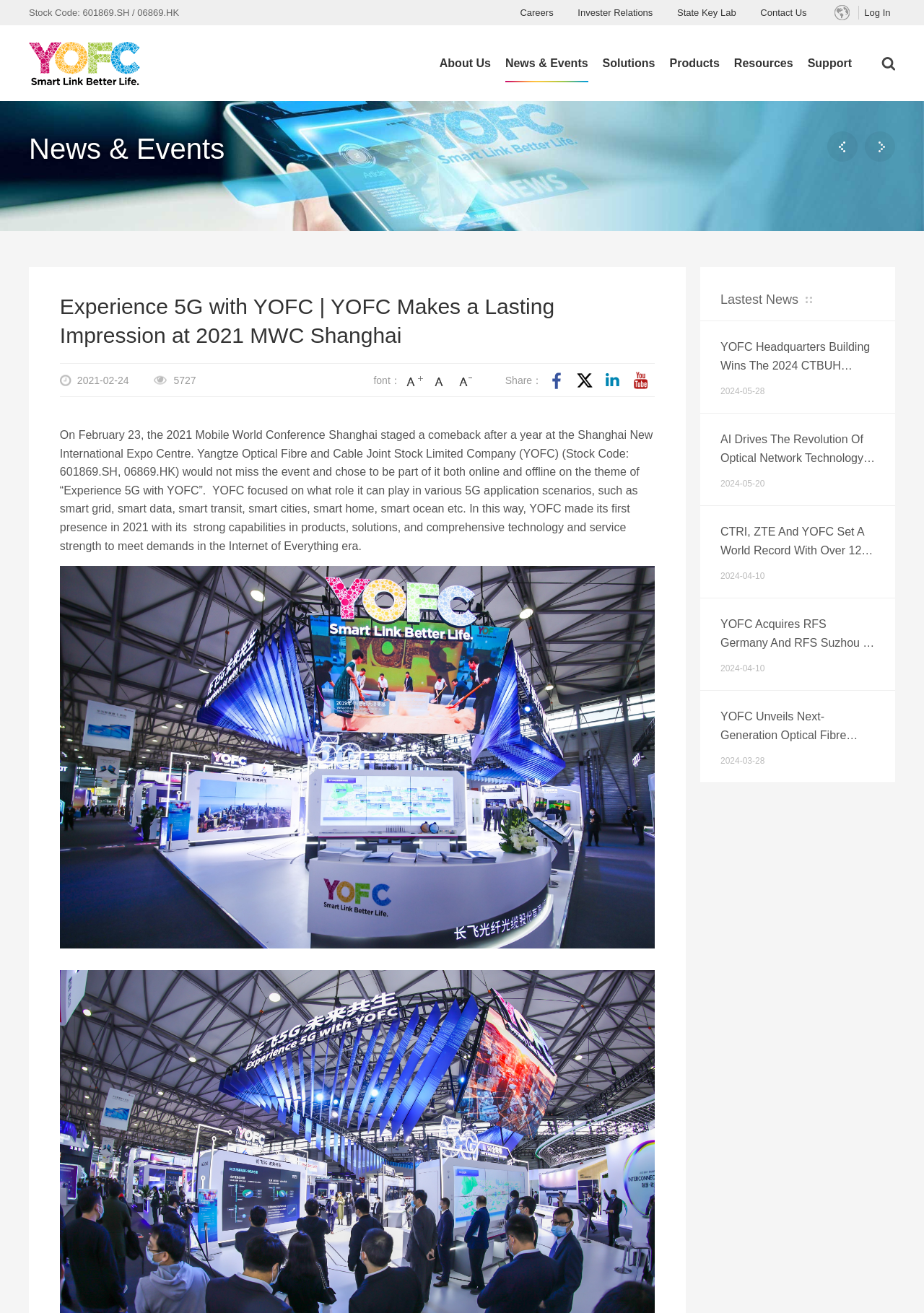Provide a brief response in the form of a single word or phrase:
What is the name of the conference where YOFC made its first presence in 2021?

2021 Mobile World Conference Shanghai